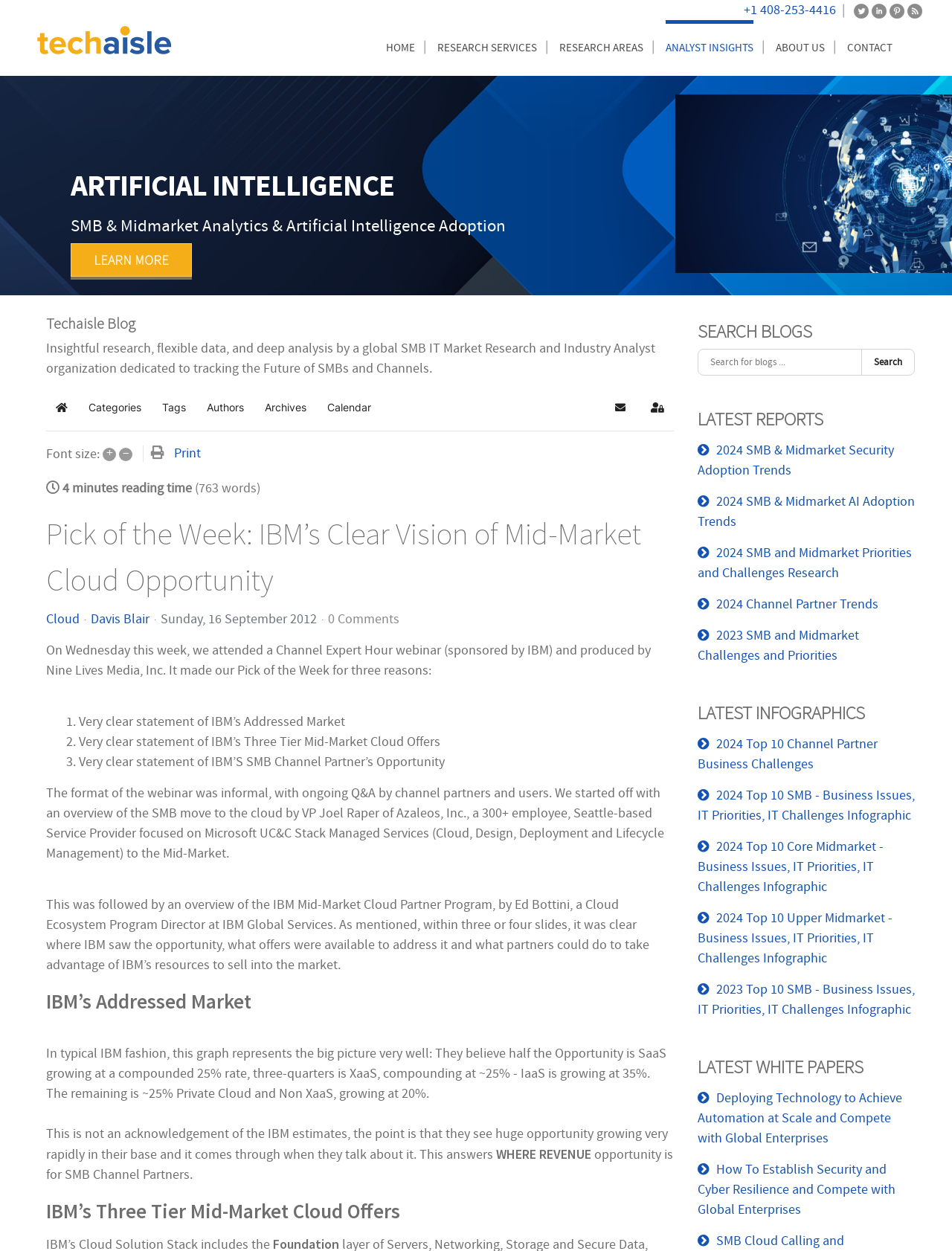Highlight the bounding box coordinates of the element you need to click to perform the following instruction: "View the larger image."

None